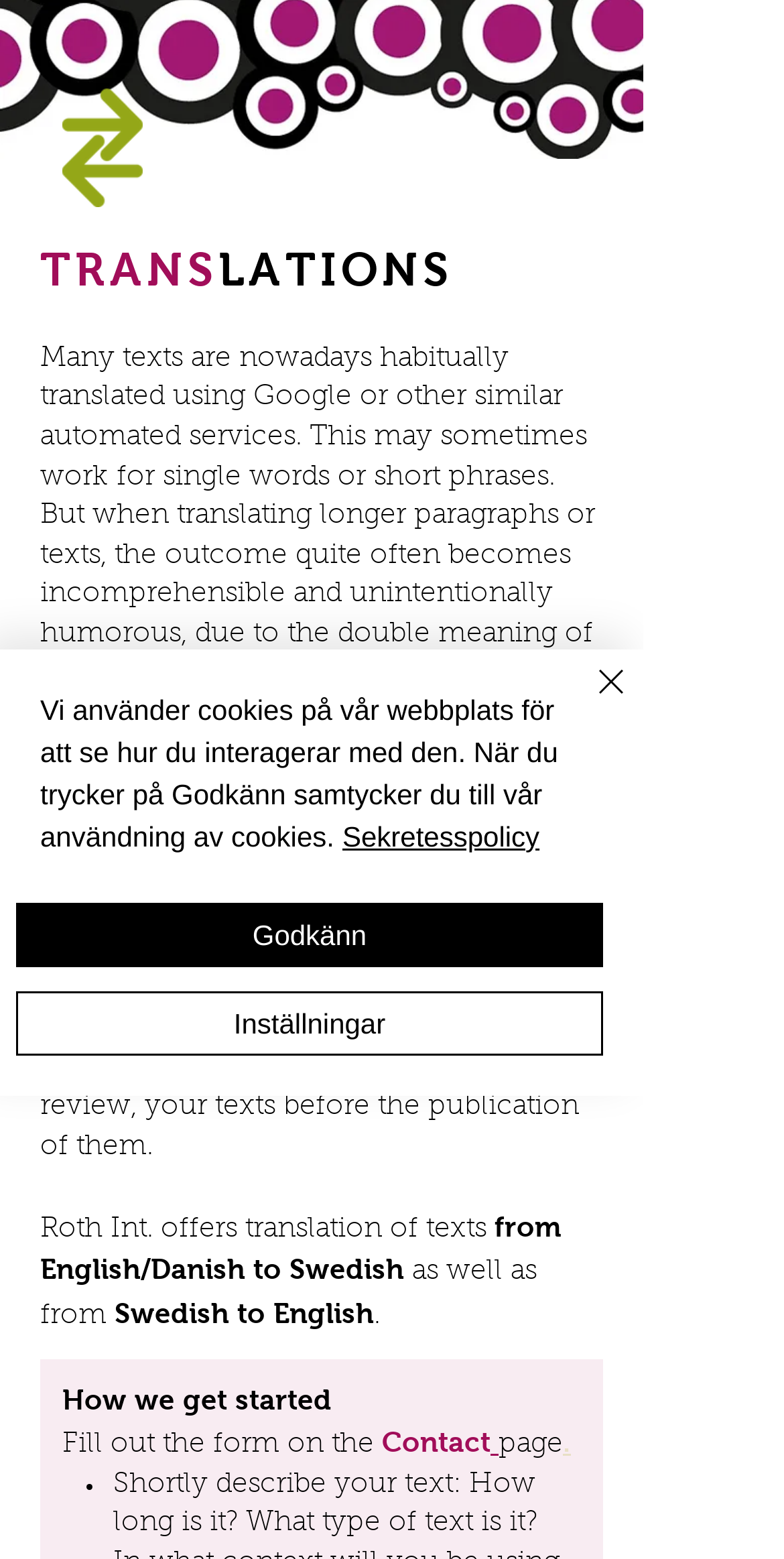Offer a thorough description of the webpage.

The webpage is about Roth Int., a company that offers translation services. At the top, there is an image with the text "Translations" and a heading "TRANSLATIONS" in a larger font. Below the heading, there is a paragraph of text explaining the importance of accurate translation, highlighting the limitations of automated translation services like Google. 

The text continues to emphasize the need for expert translation or review to avoid linguistic pitfalls. Following this, there are several lines of text describing the services offered by Roth Int., including translation from English/Danish to Swedish and from Swedish to English.

On the right side of the page, there is a button labeled "Chat". Below the main text, there is a section with a heading "How we get started" and a brief instruction to fill out a form on the "Contact" page. 

There is also a list with a single item, marked with a bullet point, asking users to describe their text, including its length and type. At the bottom of the page, there is an alert box with a message about the use of cookies on the website, along with links to the "Sekretesspolicy" (Privacy Policy) and buttons to accept or adjust the settings.